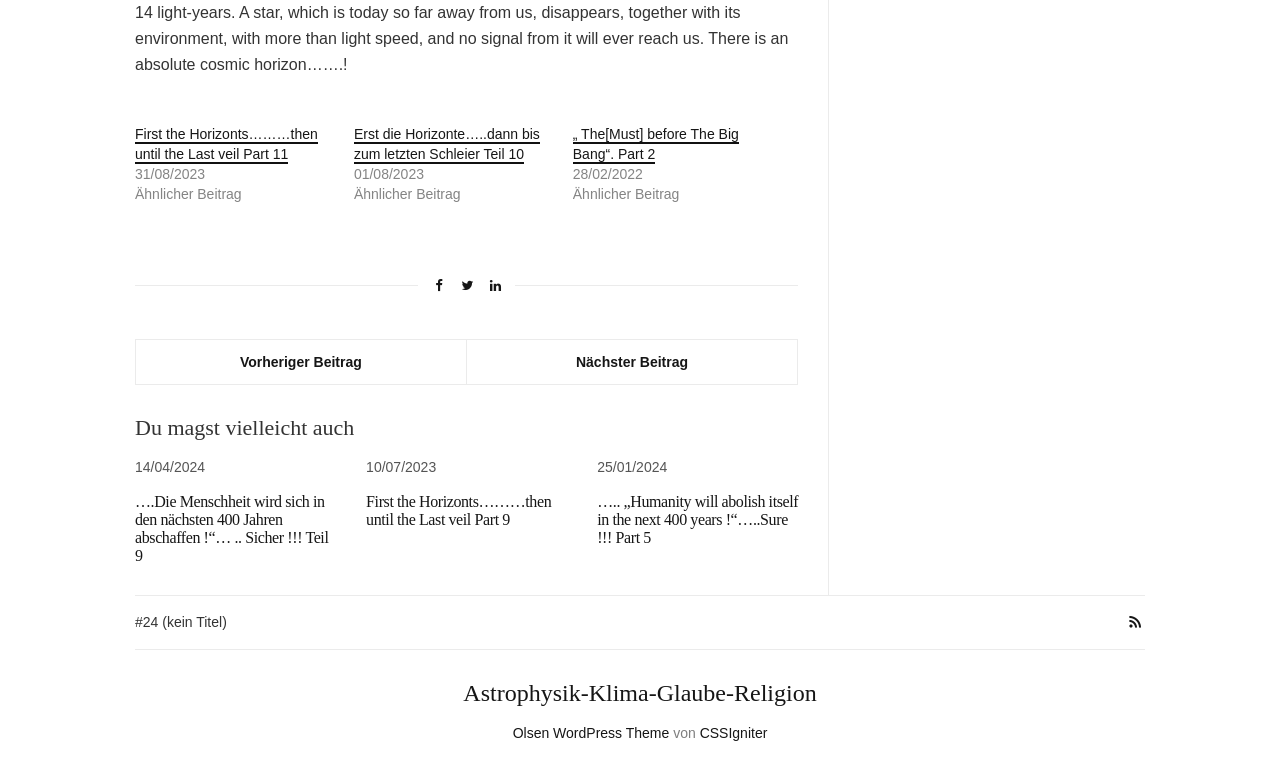How many similar posts are shown?
Please provide a single word or phrase answer based on the image.

3